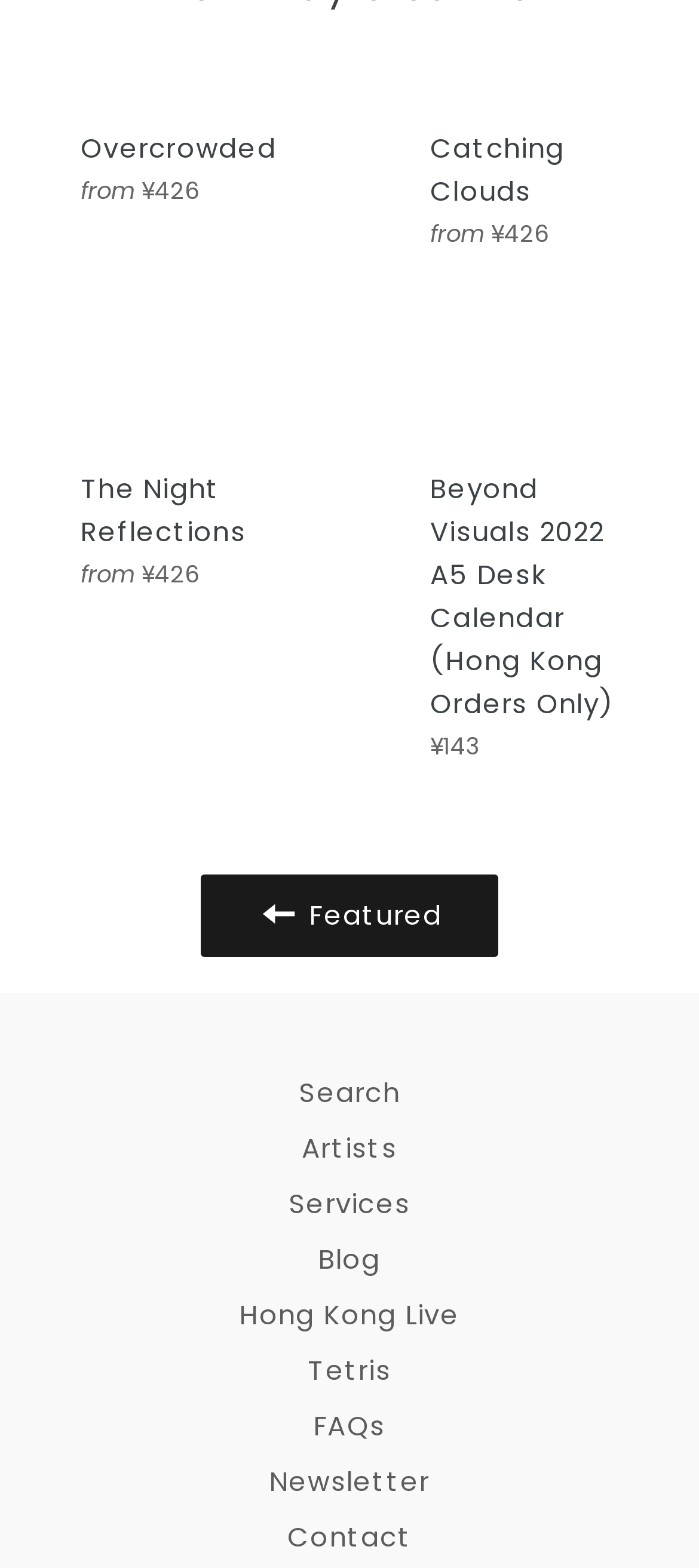Given the description "Faye Chang", determine the bounding box of the corresponding UI element.

None